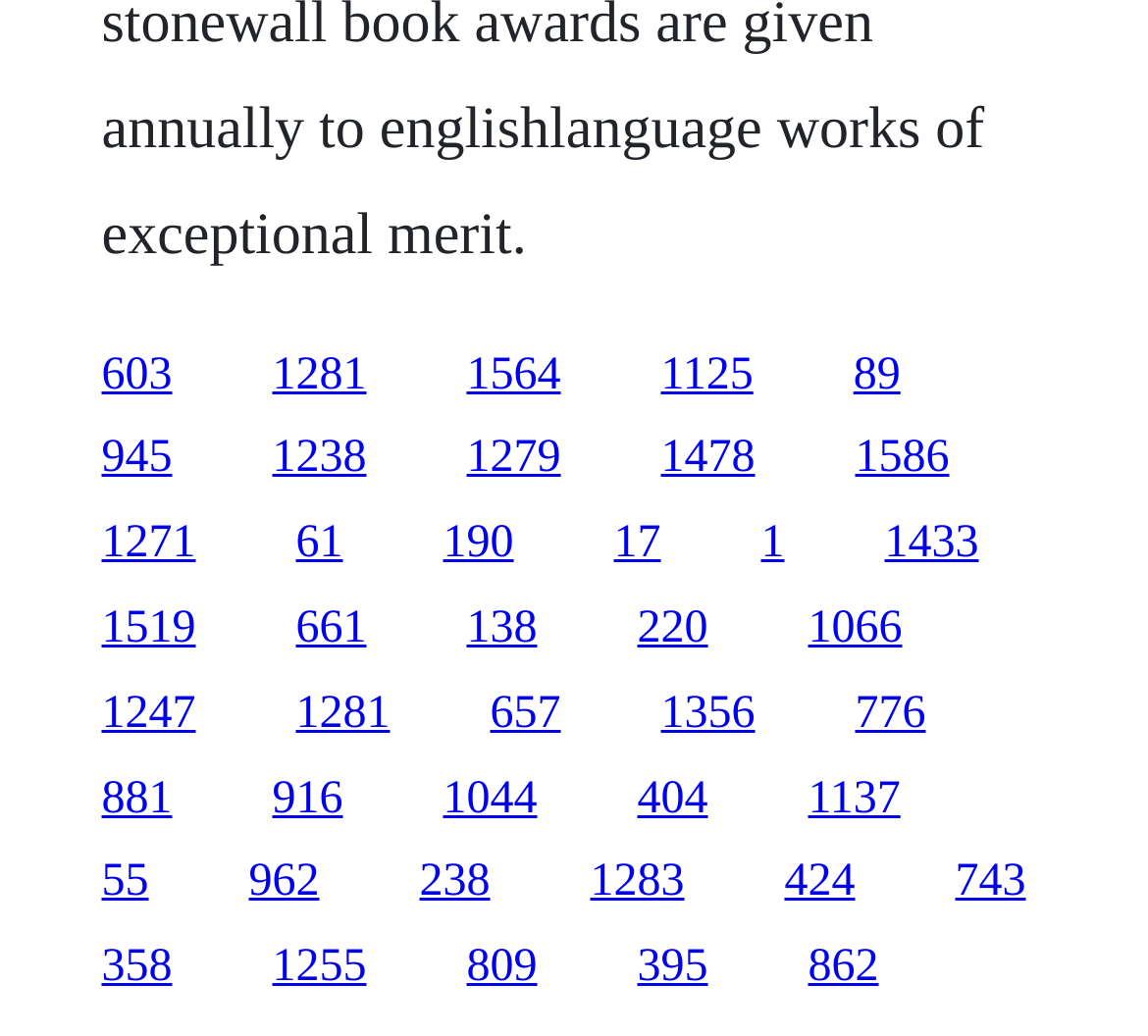What is the vertical position of the first link?
Please provide a single word or phrase as your answer based on the image.

0.337